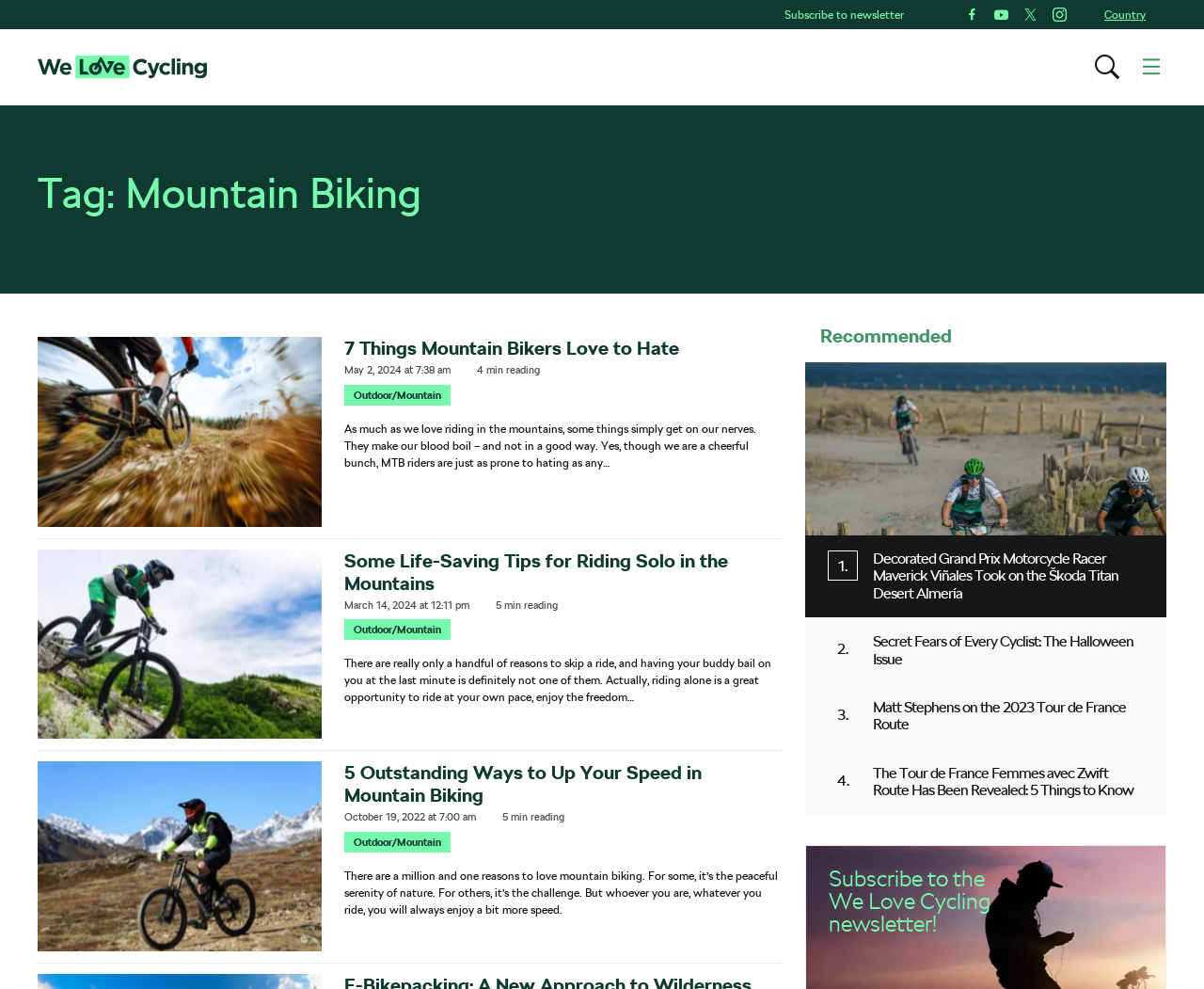Provide the bounding box coordinates of the section that needs to be clicked to accomplish the following instruction: "Check the 'Terms and Conditions'."

None